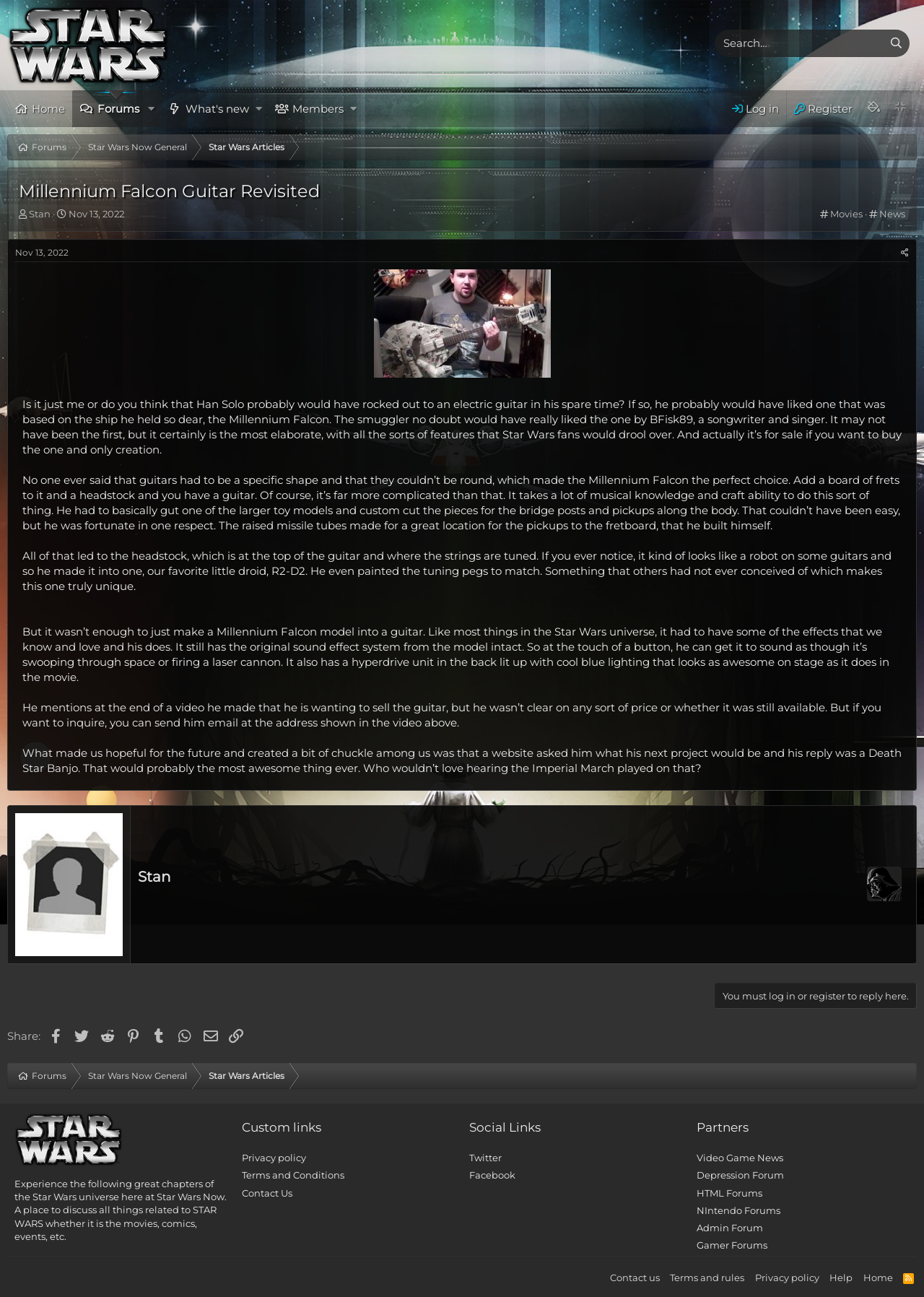Determine the main headline from the webpage and extract its text.

Millennium Falcon Guitar Revisited